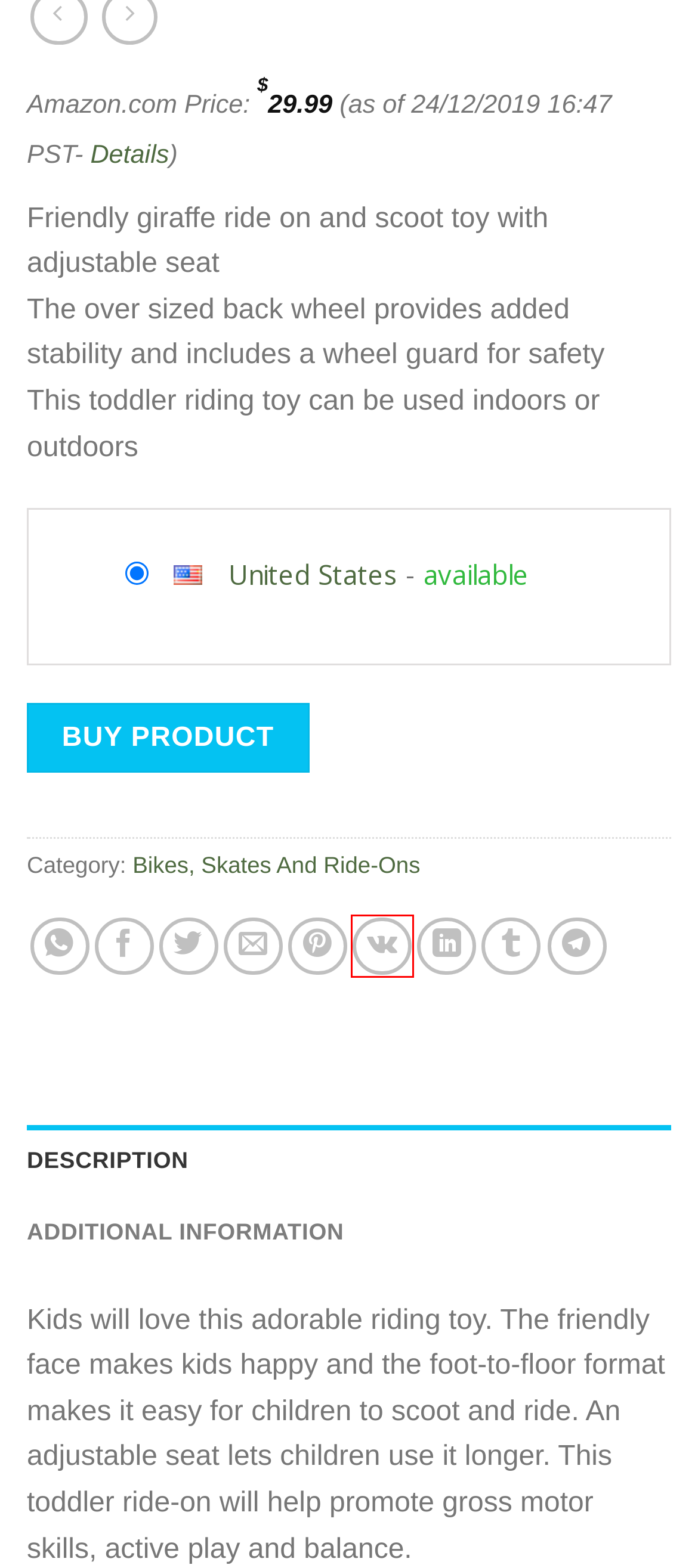Look at the screenshot of a webpage that includes a red bounding box around a UI element. Select the most appropriate webpage description that matches the page seen after clicking the highlighted element. Here are the candidates:
A. Power Wheels 12-Volt Rechargeable Replacement Battery - Epic Kids Toys
B. Kids Games | Best Games For Babies And Toddlers | EpicKidsToys.com
C. Power Wheels Toddler 6-Volt Rechargeable Replacement Battery - Epic Kids Toys
D. Kids Dolls And Accessories | Best Dolls & Accessories For Children
E. Disney Frozen Elsa Doll Review
F. Kids Toy Store | Latest Toys | New Toys | Epic Kids Toys
G. VK | 登录
H. Melissa & Doug Let's Play House Dust Review

G